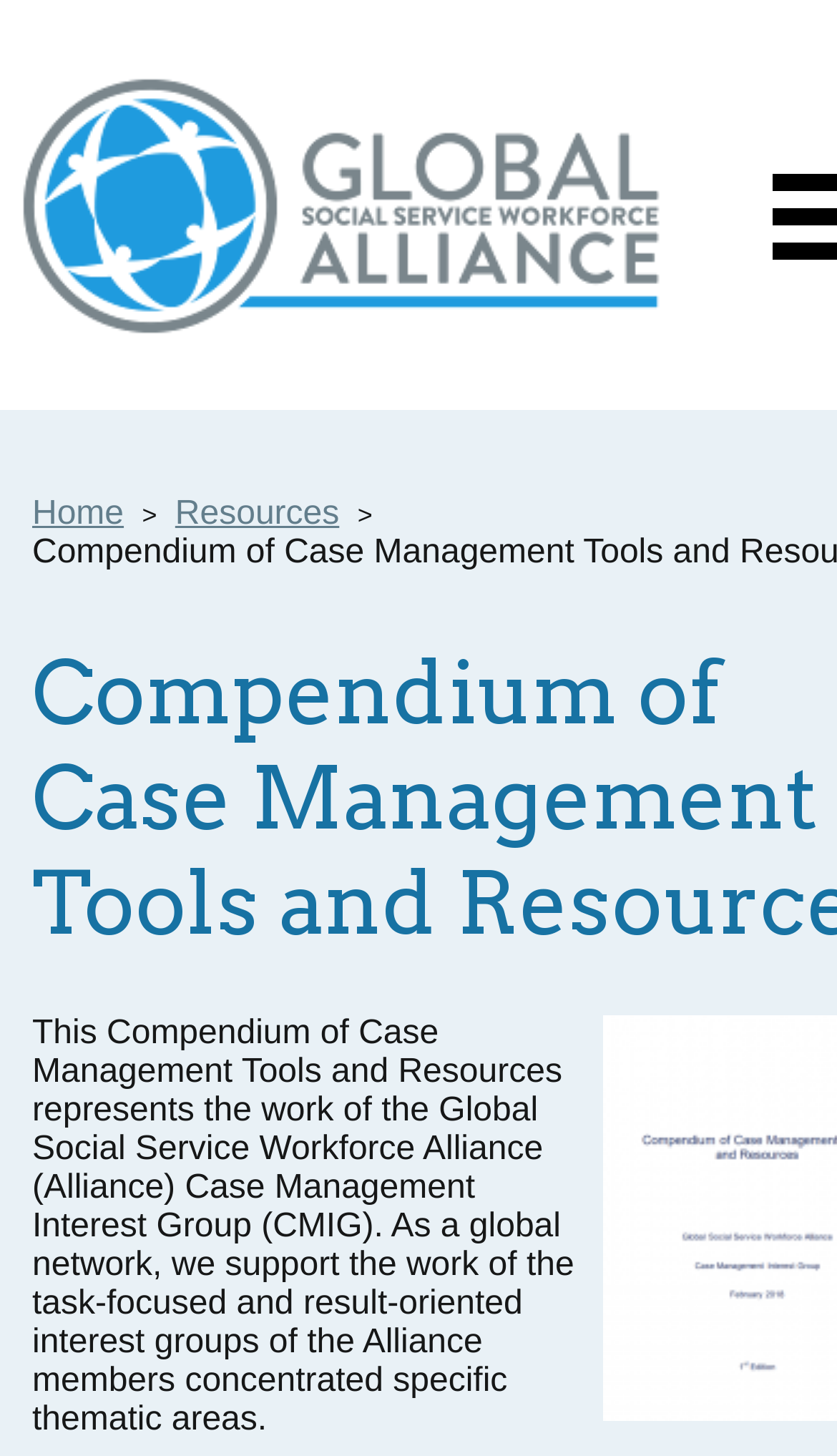What is the position of the 'You are here' heading on the page?
Look at the screenshot and respond with a single word or phrase.

Above the navigation bar